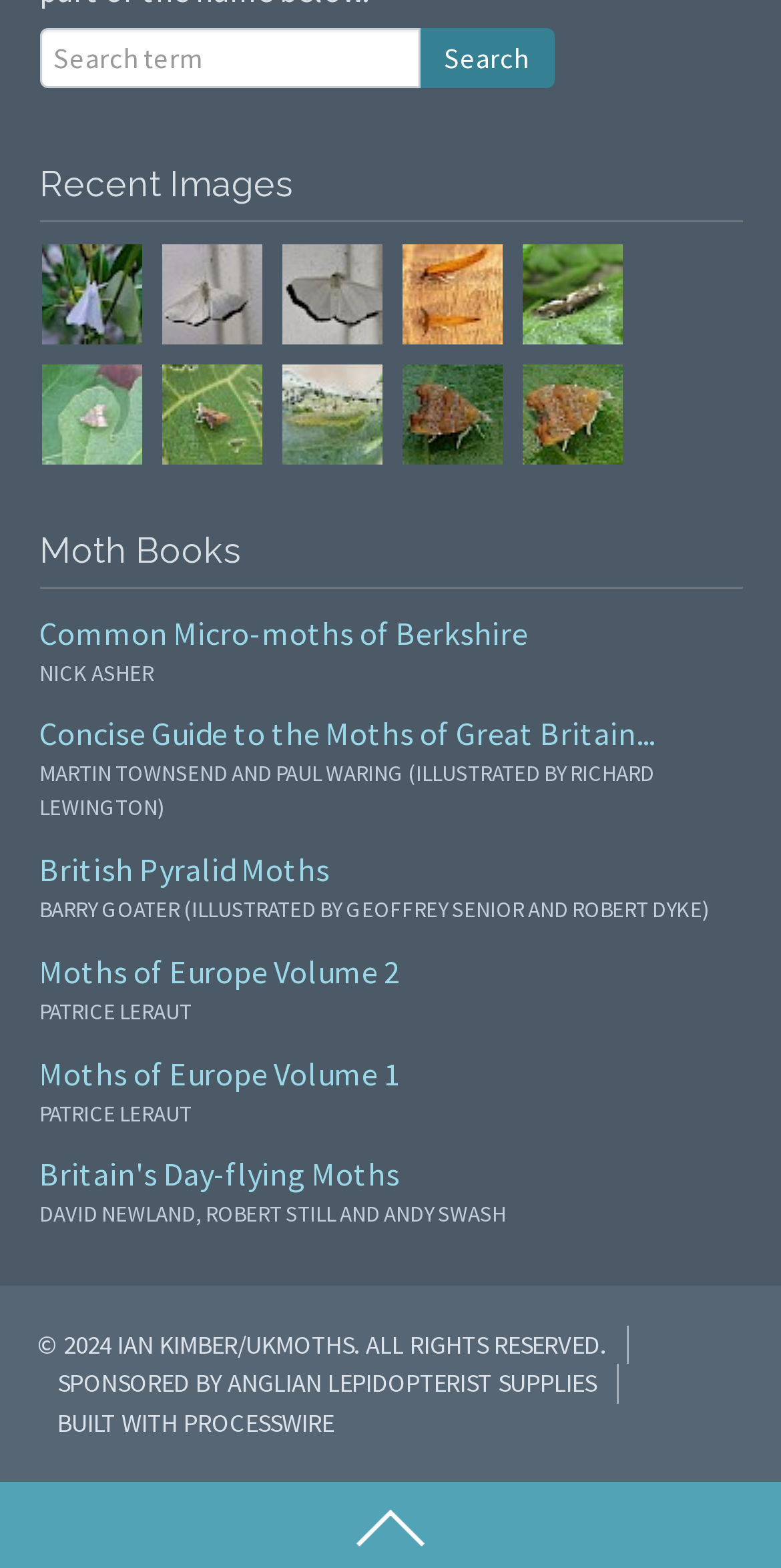Respond with a single word or phrase for the following question: 
How many sponsored links are there on the webpage?

1